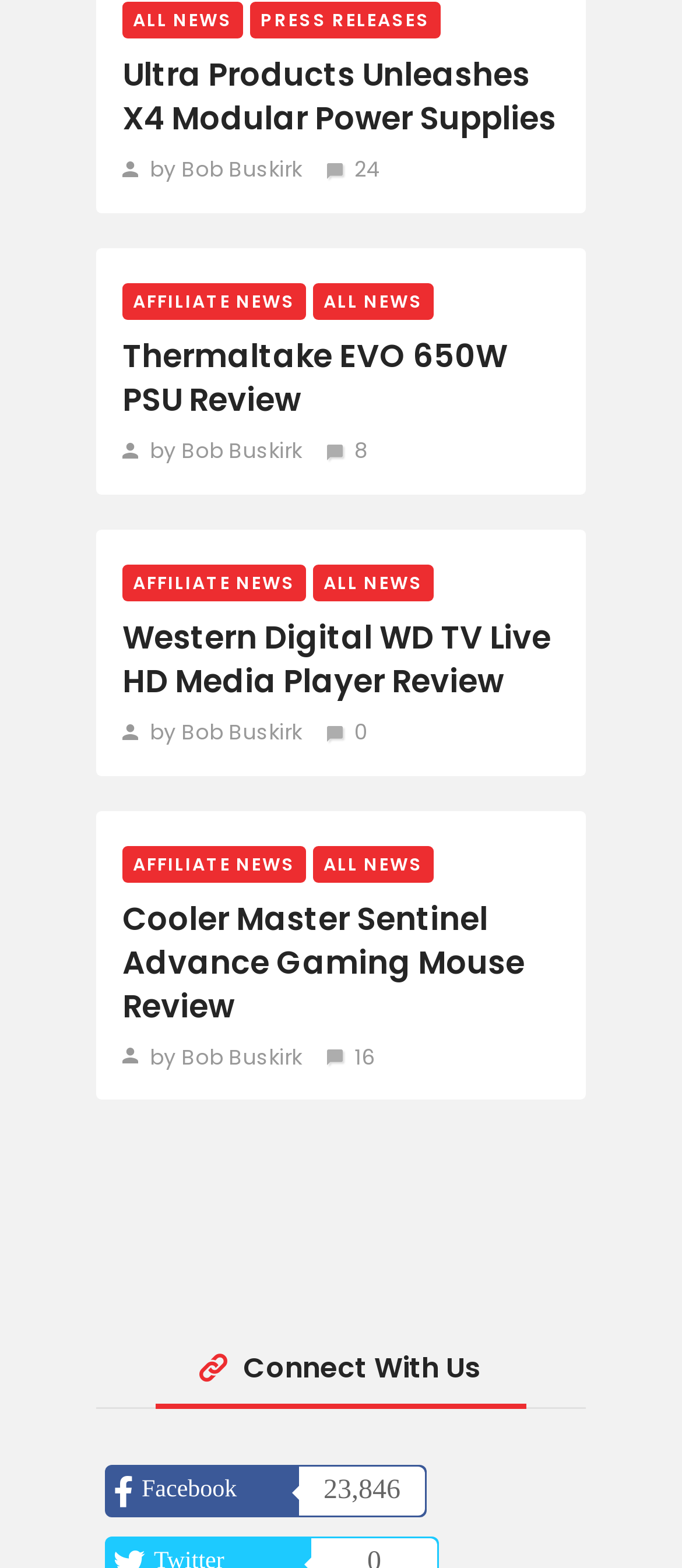Please answer the following query using a single word or phrase: 
How many news categories are available?

2